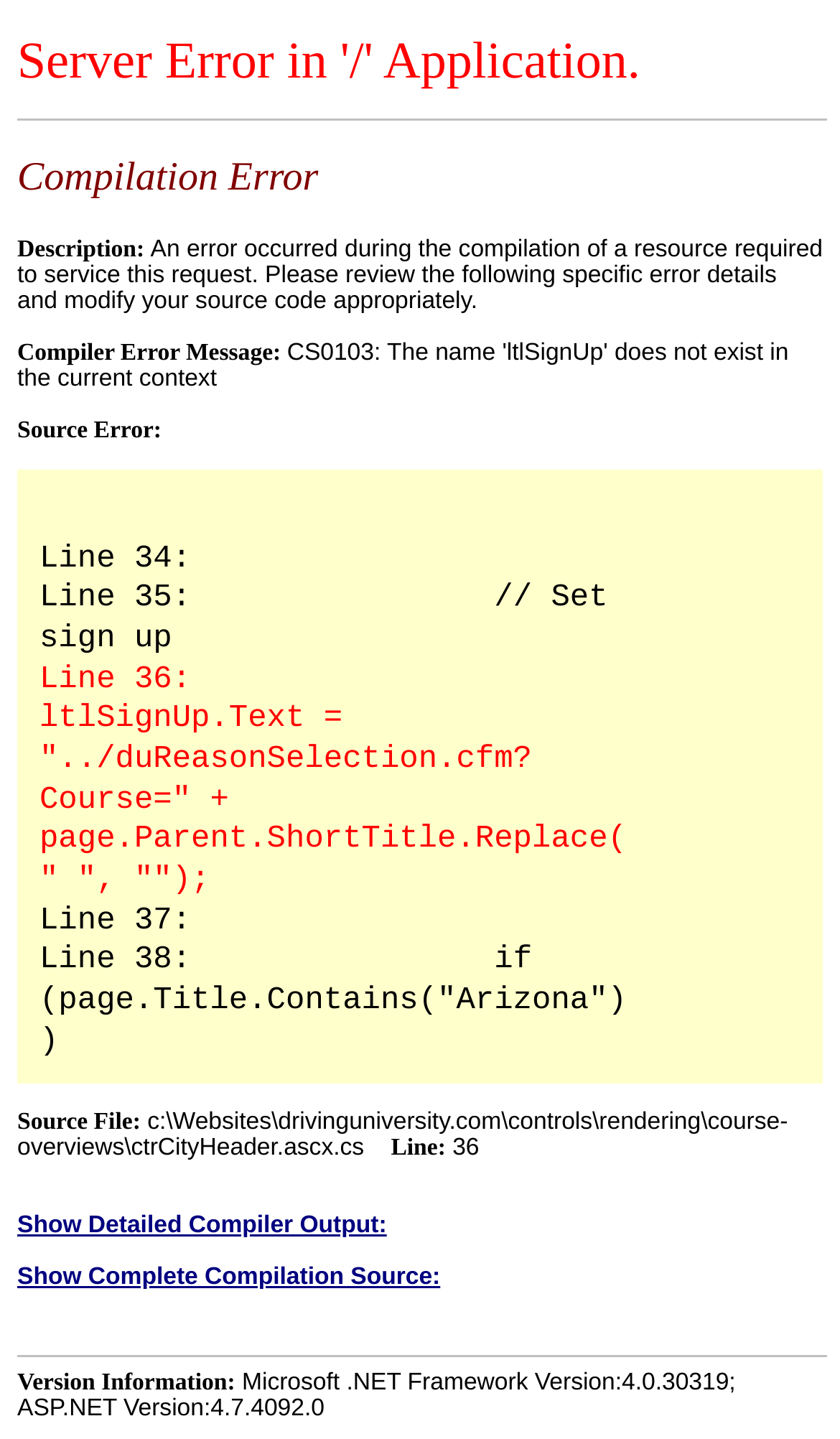Identify the bounding box of the UI component described as: "Leave a comment".

None